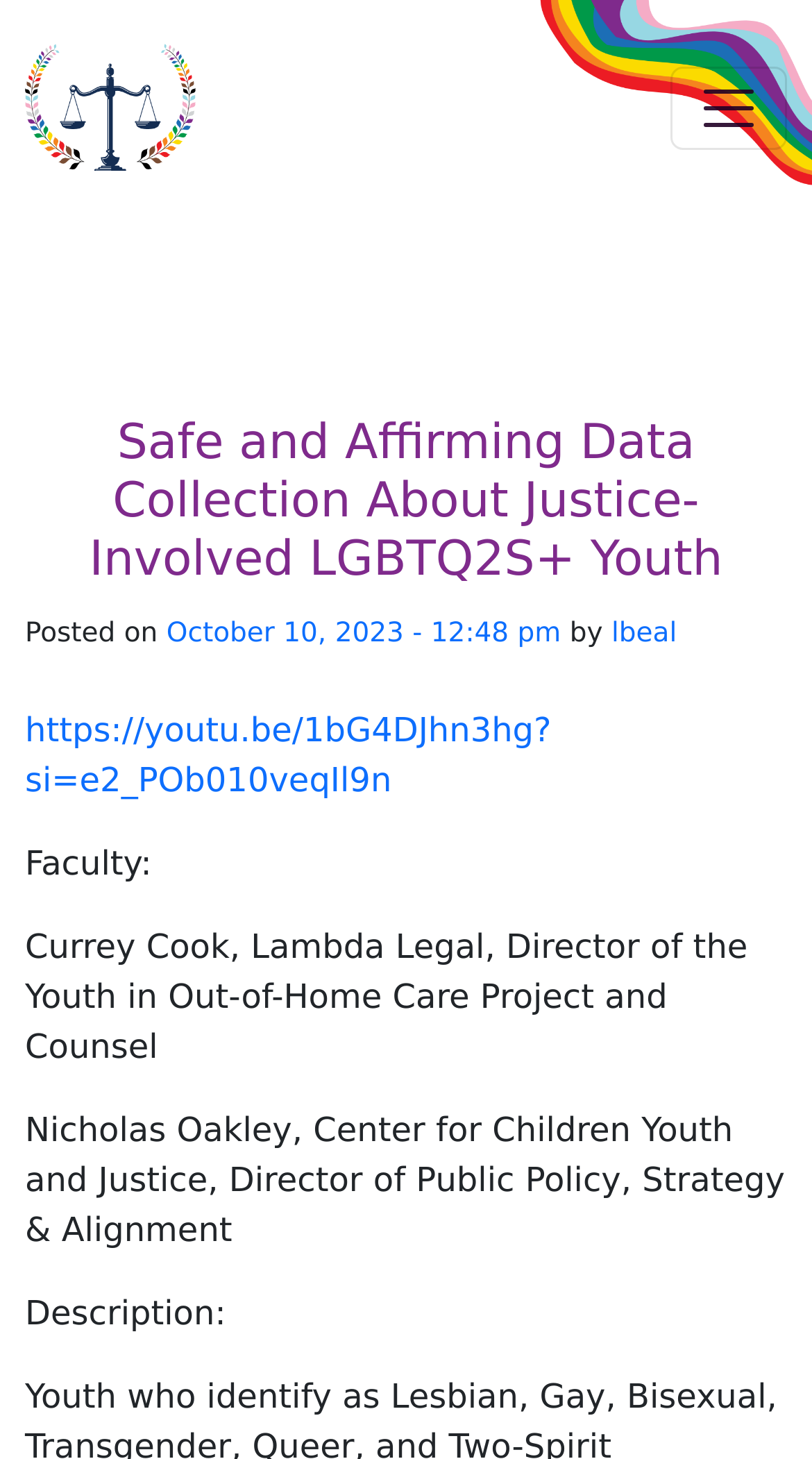What is the URL of the webinar video? Refer to the image and provide a one-word or short phrase answer.

https://youtu.be/1bG4DJhn3hg?si=e2_POb010veqIl9n